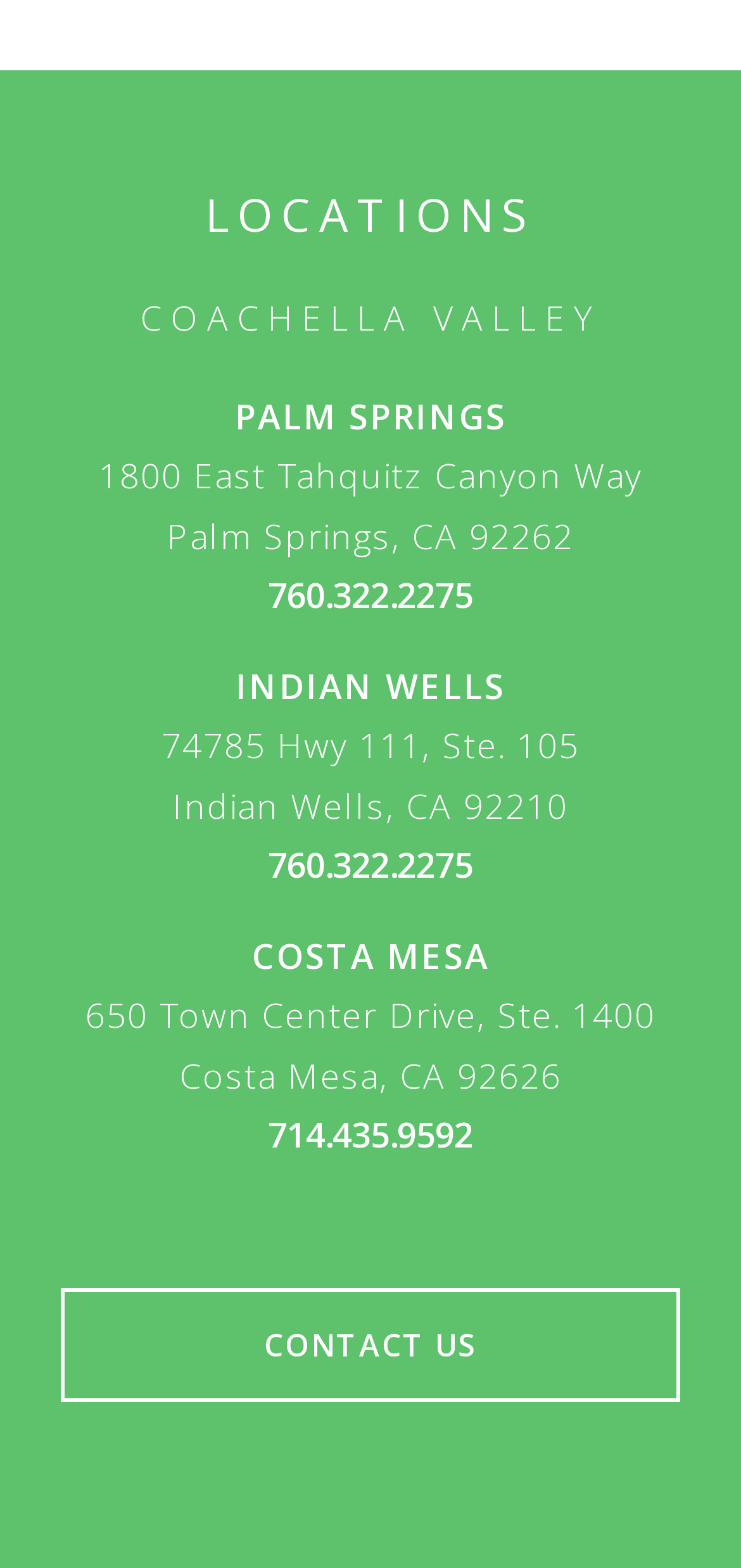Specify the bounding box coordinates (top-left x, top-left y, bottom-right x, bottom-right y) of the UI element in the screenshot that matches this description: Contact Us

[0.082, 0.821, 0.918, 0.894]